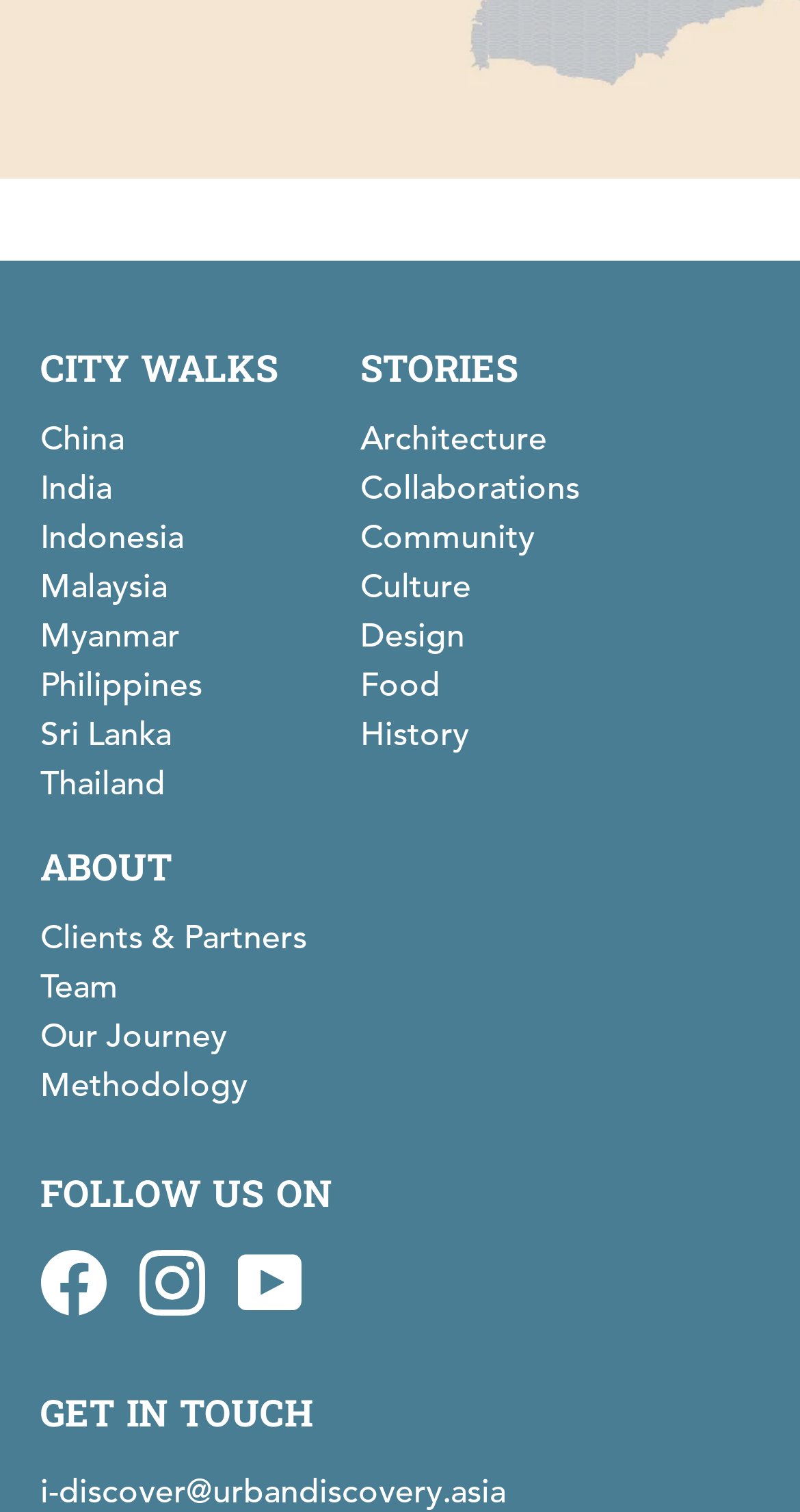Could you specify the bounding box coordinates for the clickable section to complete the following instruction: "Sort by oldest first"?

None